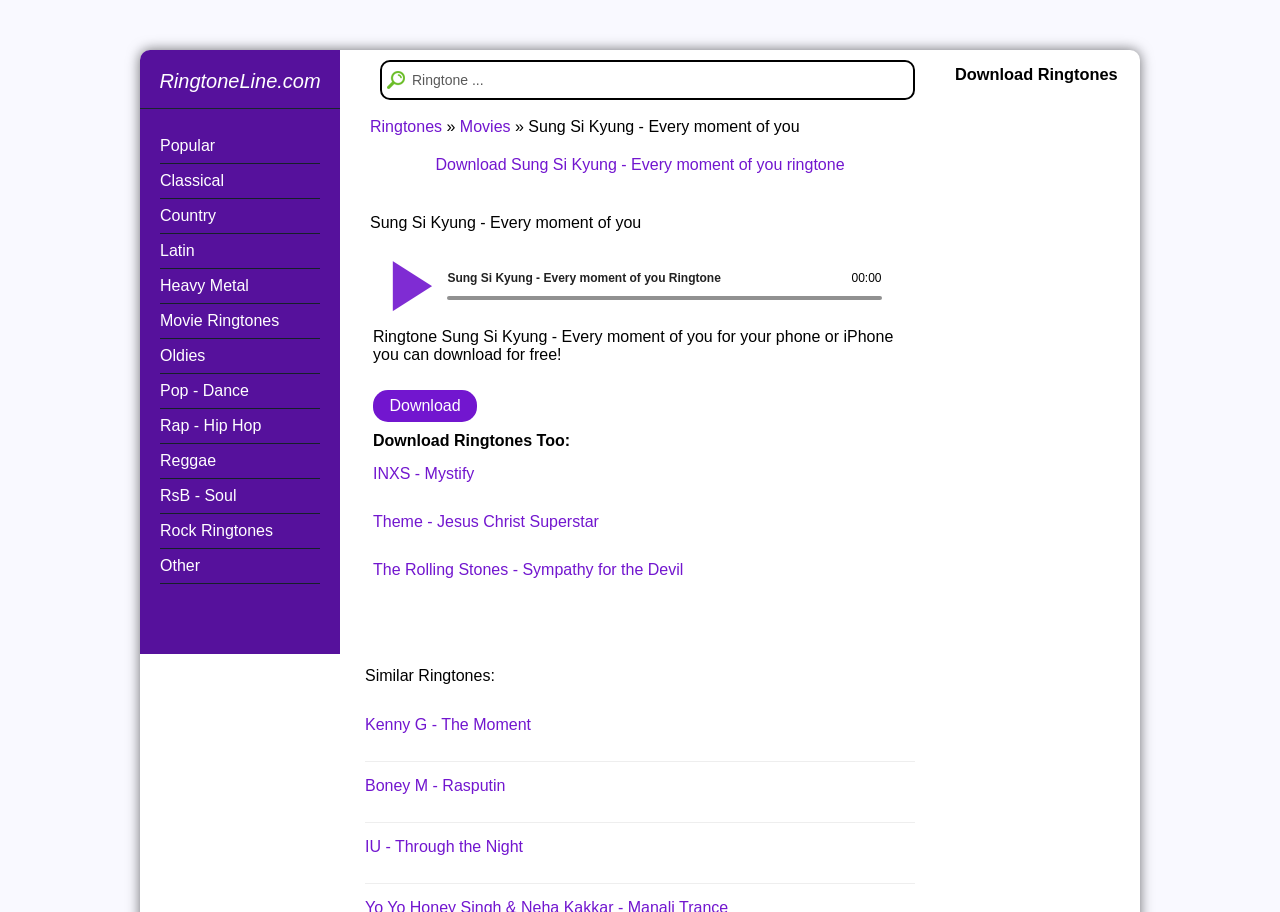Find and provide the bounding box coordinates for the UI element described here: "Classical". The coordinates should be given as four float numbers between 0 and 1: [left, top, right, bottom].

[0.125, 0.18, 0.25, 0.218]